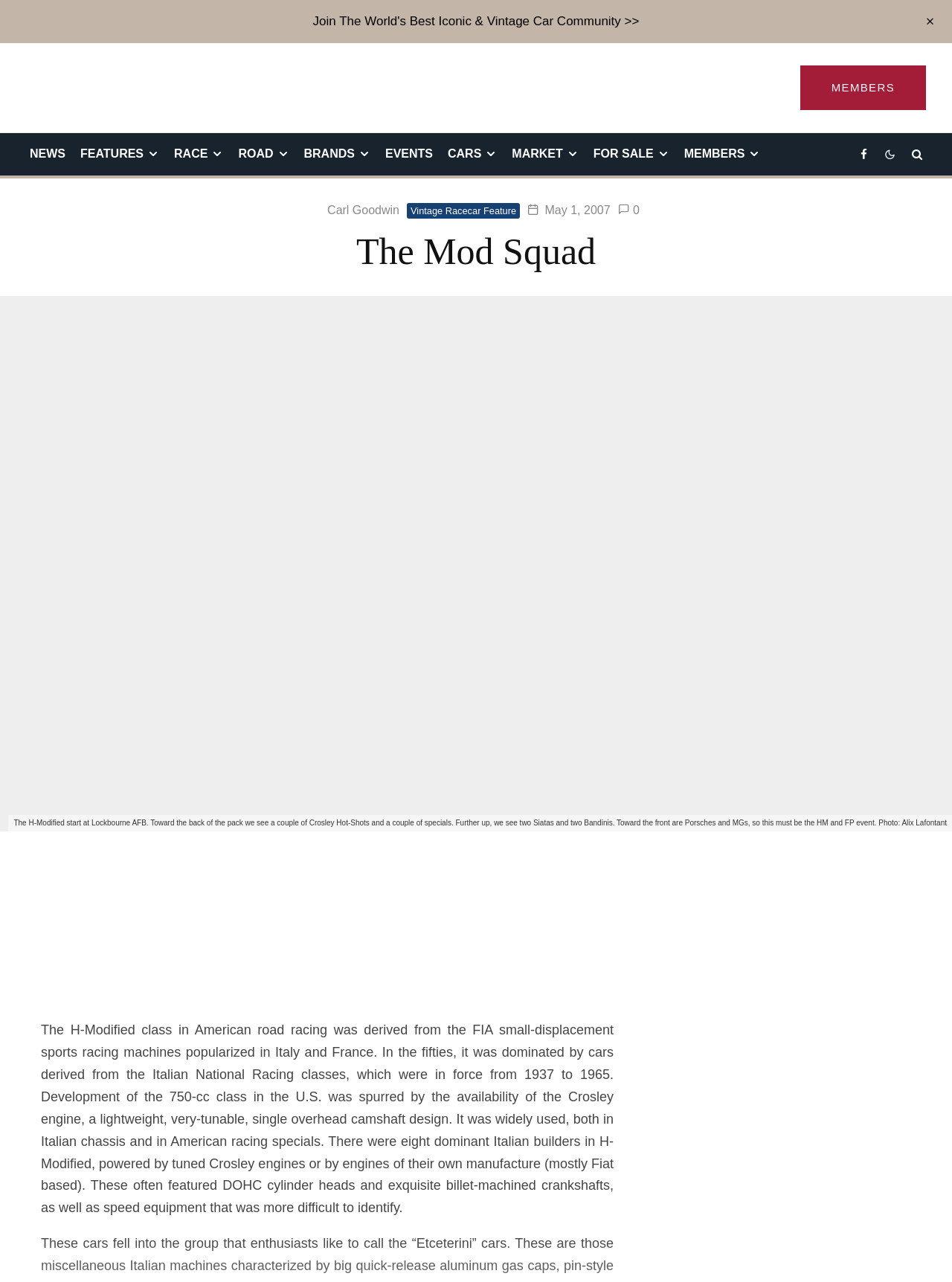Please identify the bounding box coordinates of the region to click in order to complete the given instruction: "Contact Alea Moore". The coordinates should be four float numbers between 0 and 1, i.e., [left, top, right, bottom].

None